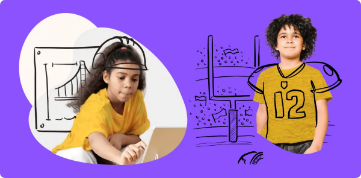Respond with a single word or phrase to the following question:
What is the number on the boy's shirt?

12